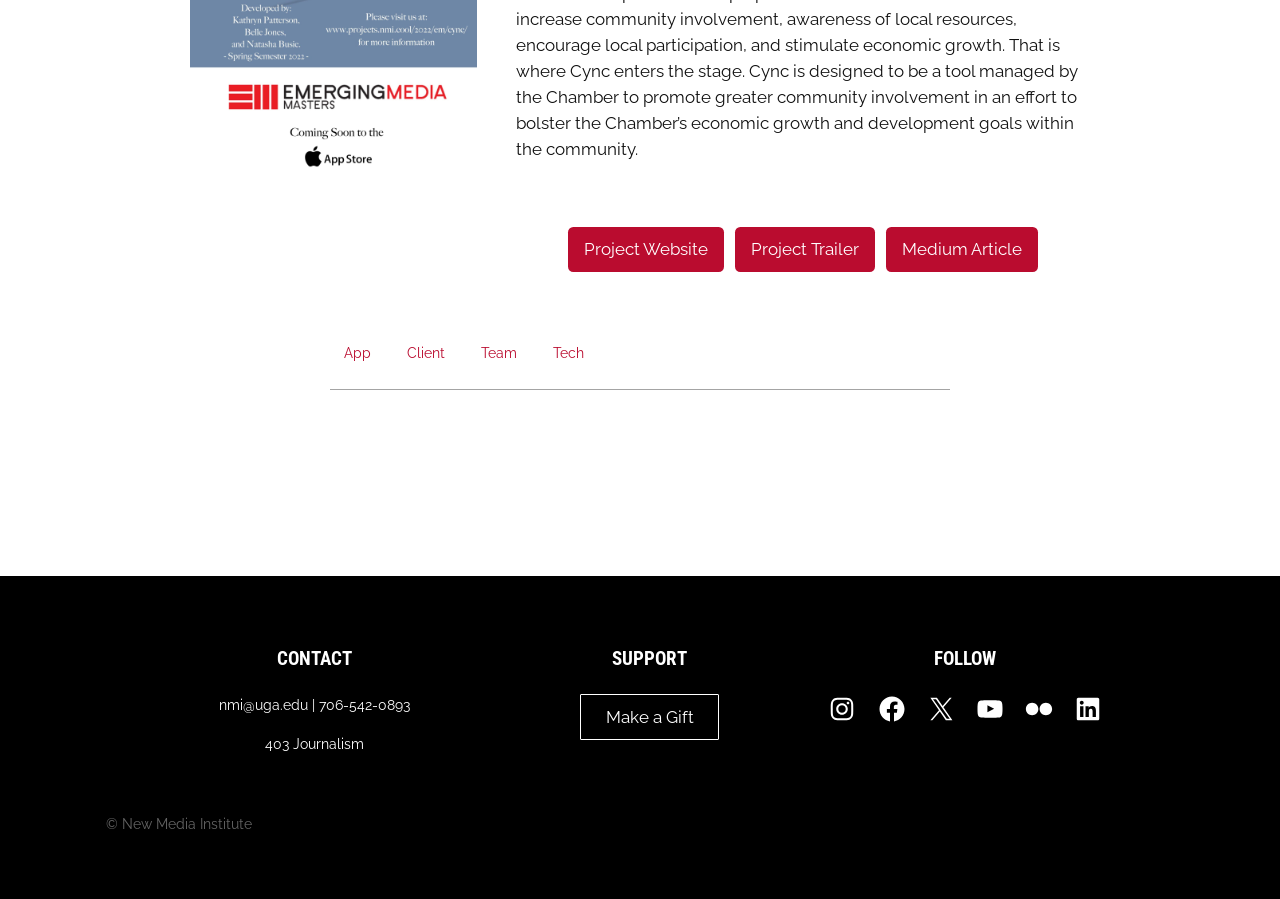Identify the bounding box coordinates for the UI element described as: "Flickr".

[0.8, 0.772, 0.824, 0.806]